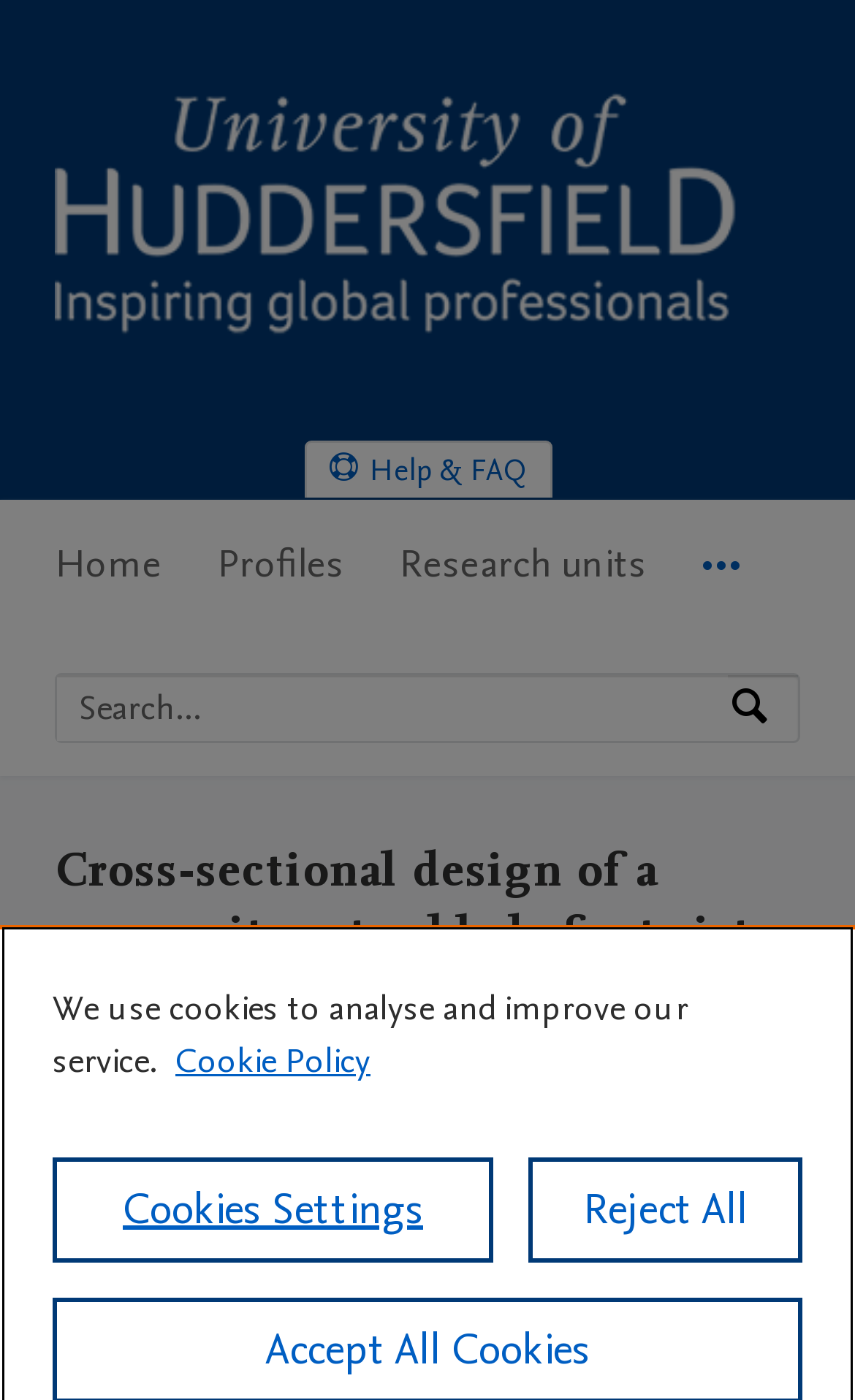What is the topic of the presentation?
Answer the question with as much detail as you can, using the image as a reference.

The topic of the presentation can be found in the heading of the webpage, which clearly states the title of the presentation. This title is also reflected in the meta description of the webpage.